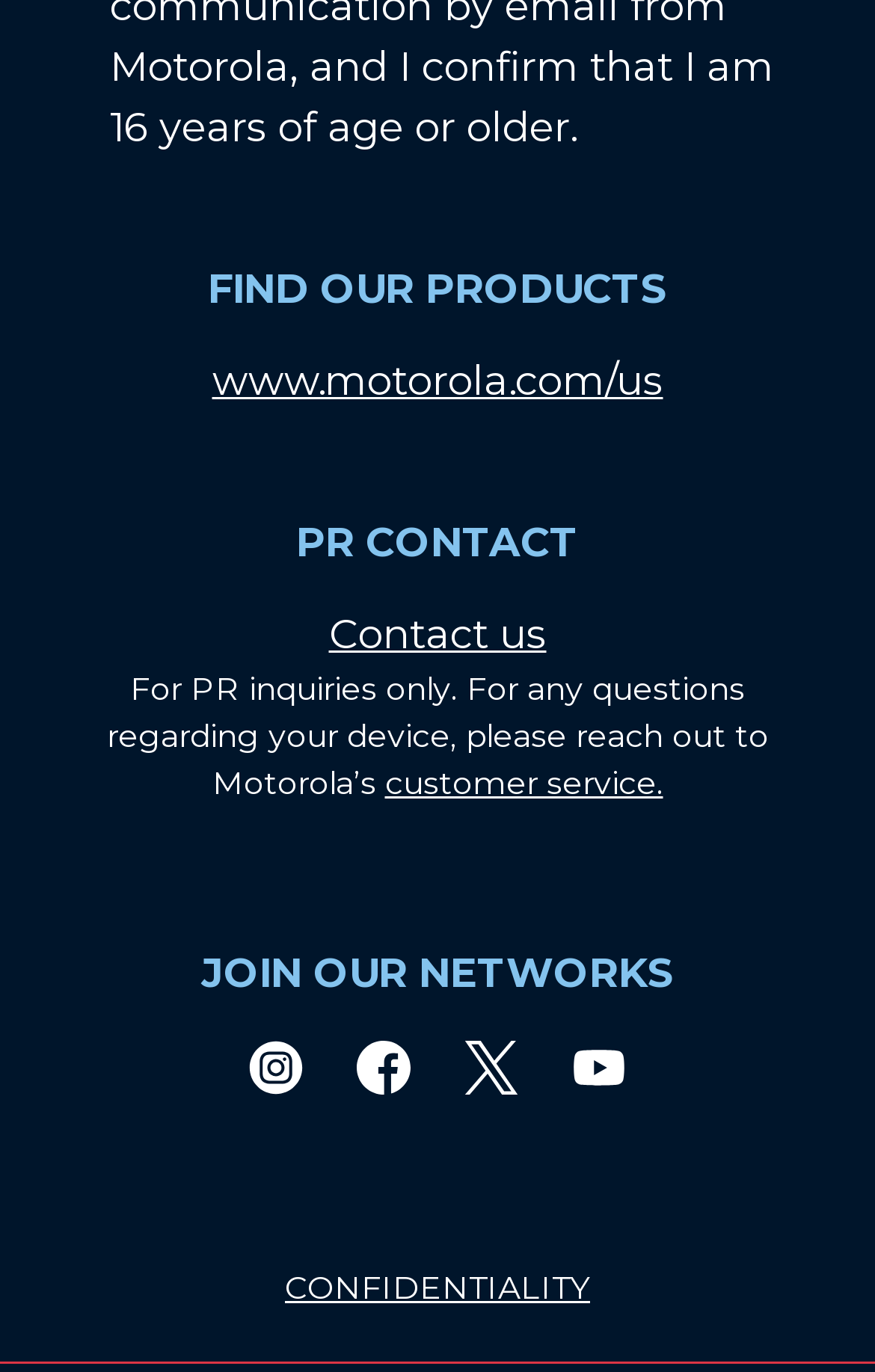Provide a single word or phrase to answer the given question: 
What is the last link at the bottom of the page?

CONFIDENTIALITY